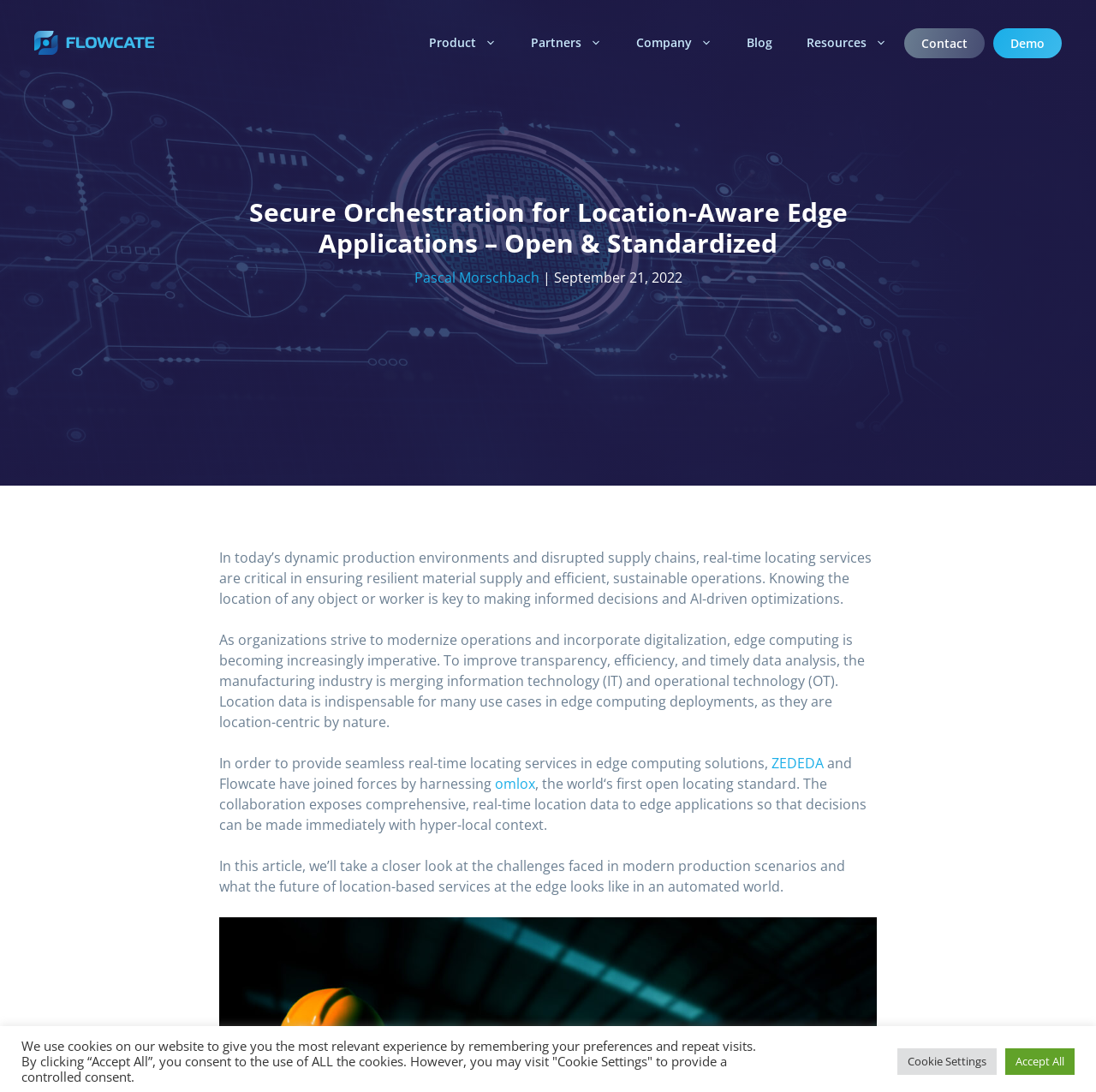Kindly determine the bounding box coordinates for the clickable area to achieve the given instruction: "Request a demo".

[0.906, 0.025, 0.969, 0.053]